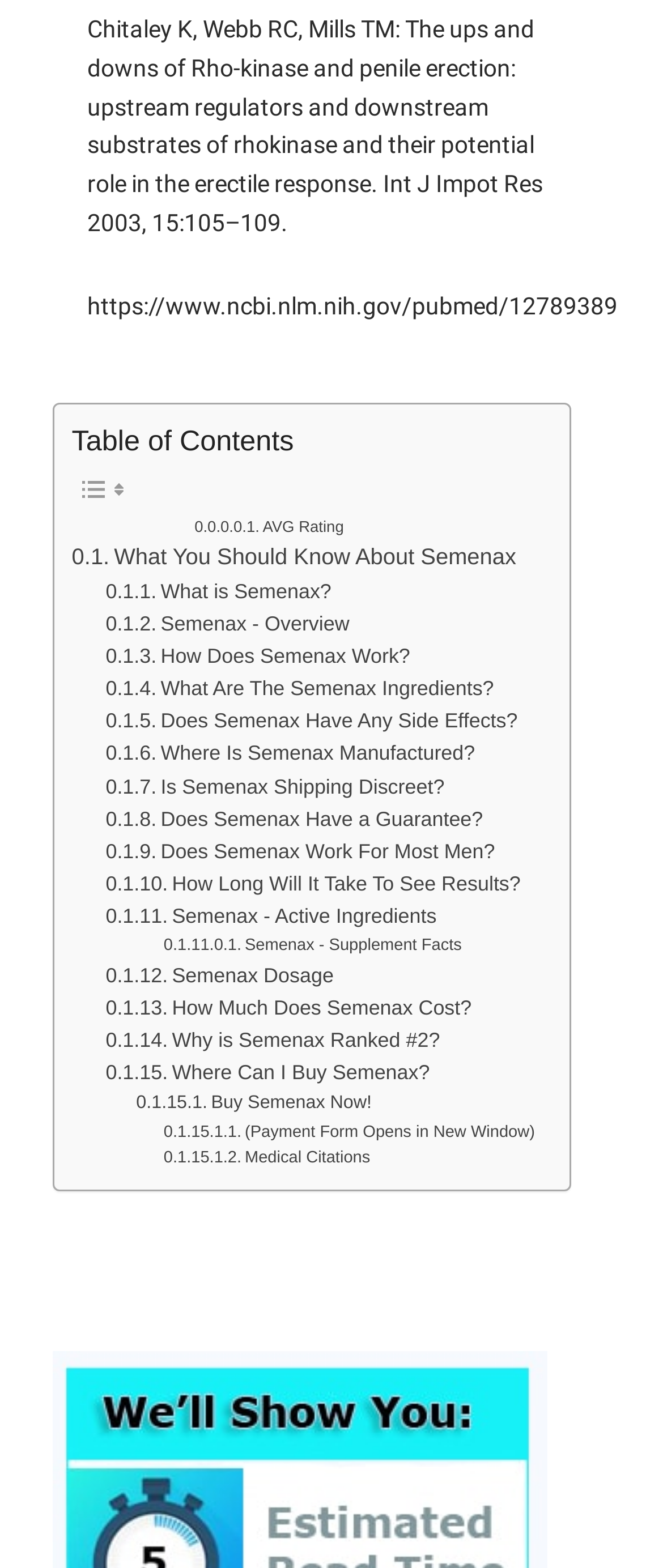Locate the bounding box coordinates of the clickable region necessary to complete the following instruction: "View the table of contents". Provide the coordinates in the format of four float numbers between 0 and 1, i.e., [left, top, right, bottom].

[0.108, 0.271, 0.443, 0.292]